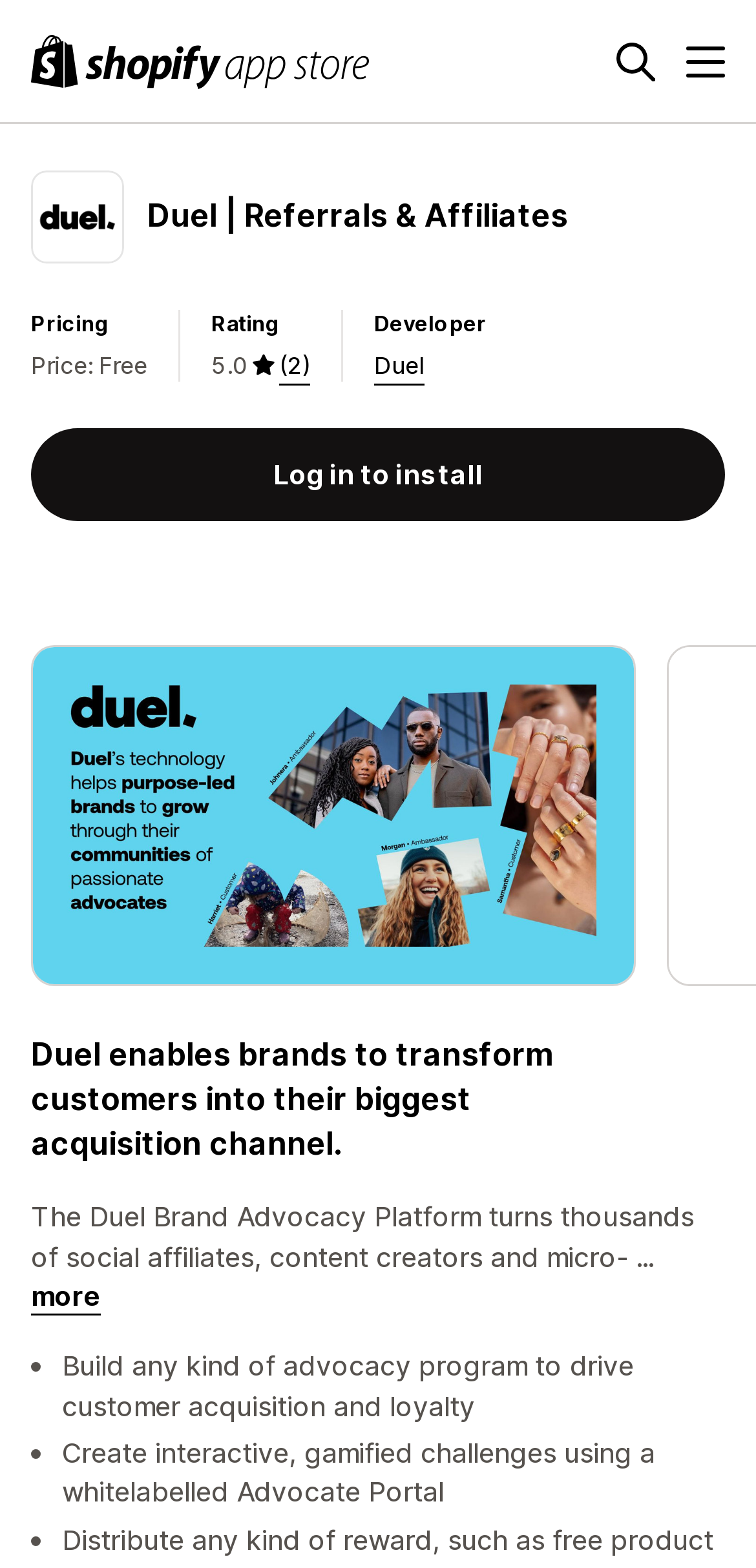Identify the bounding box coordinates for the UI element mentioned here: "aria-label="Shopify App Store logo"". Provide the coordinates as four float values between 0 and 1, i.e., [left, top, right, bottom].

[0.041, 0.022, 0.49, 0.056]